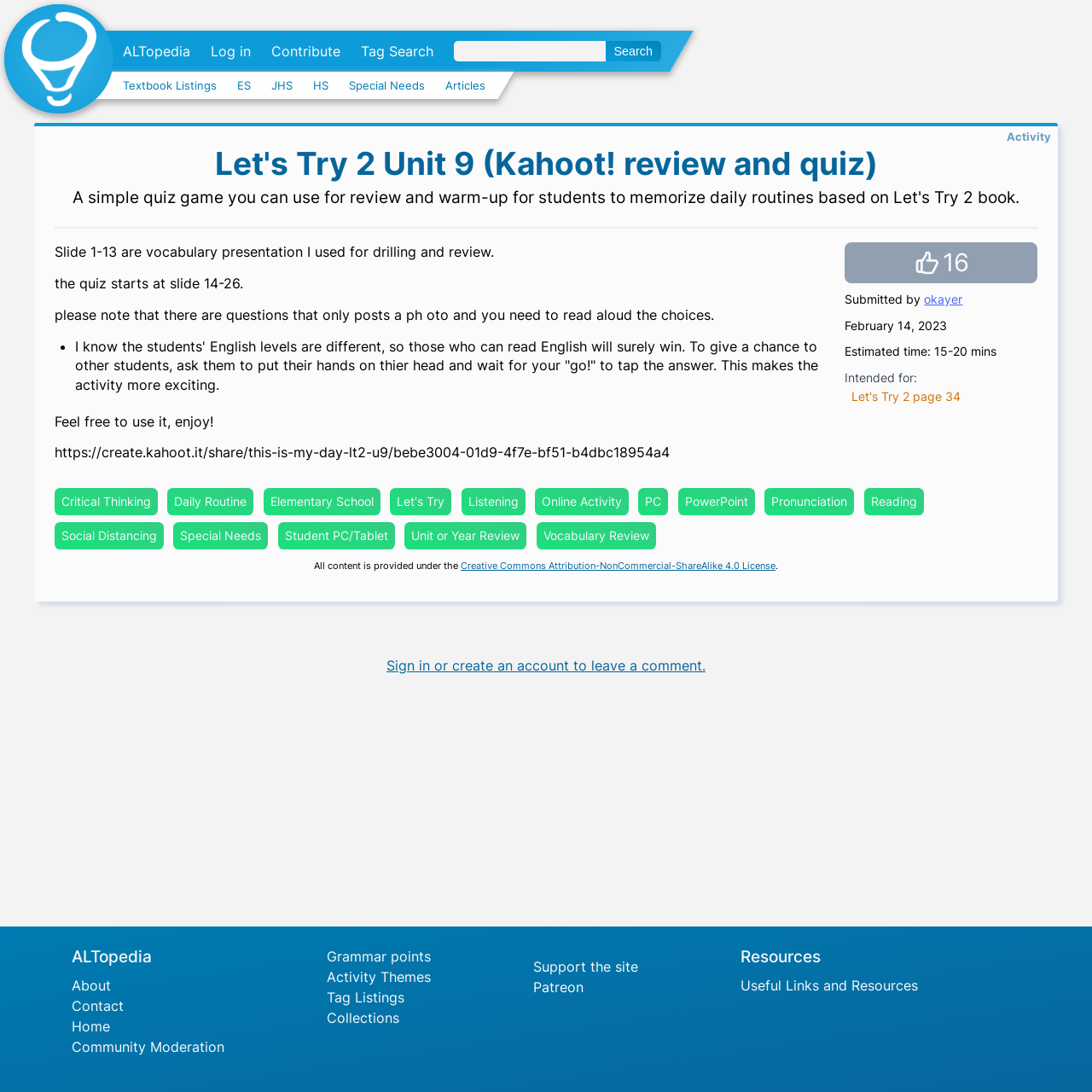Identify the bounding box coordinates of the HTML element based on this description: "Let's Try 2 page 34".

[0.78, 0.356, 0.88, 0.369]